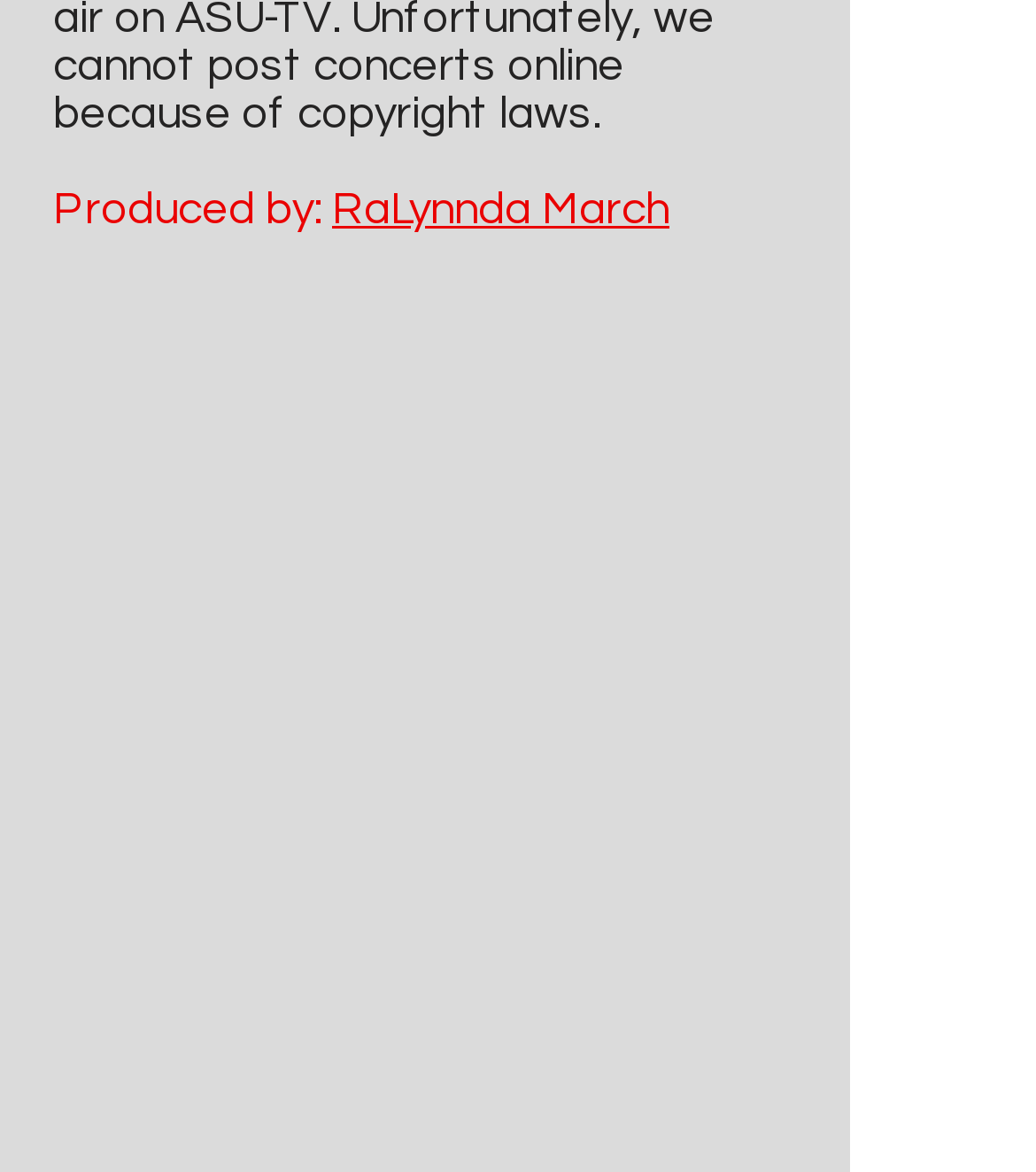Please reply with a single word or brief phrase to the question: 
What is the name of the producer?

RaLynnda March